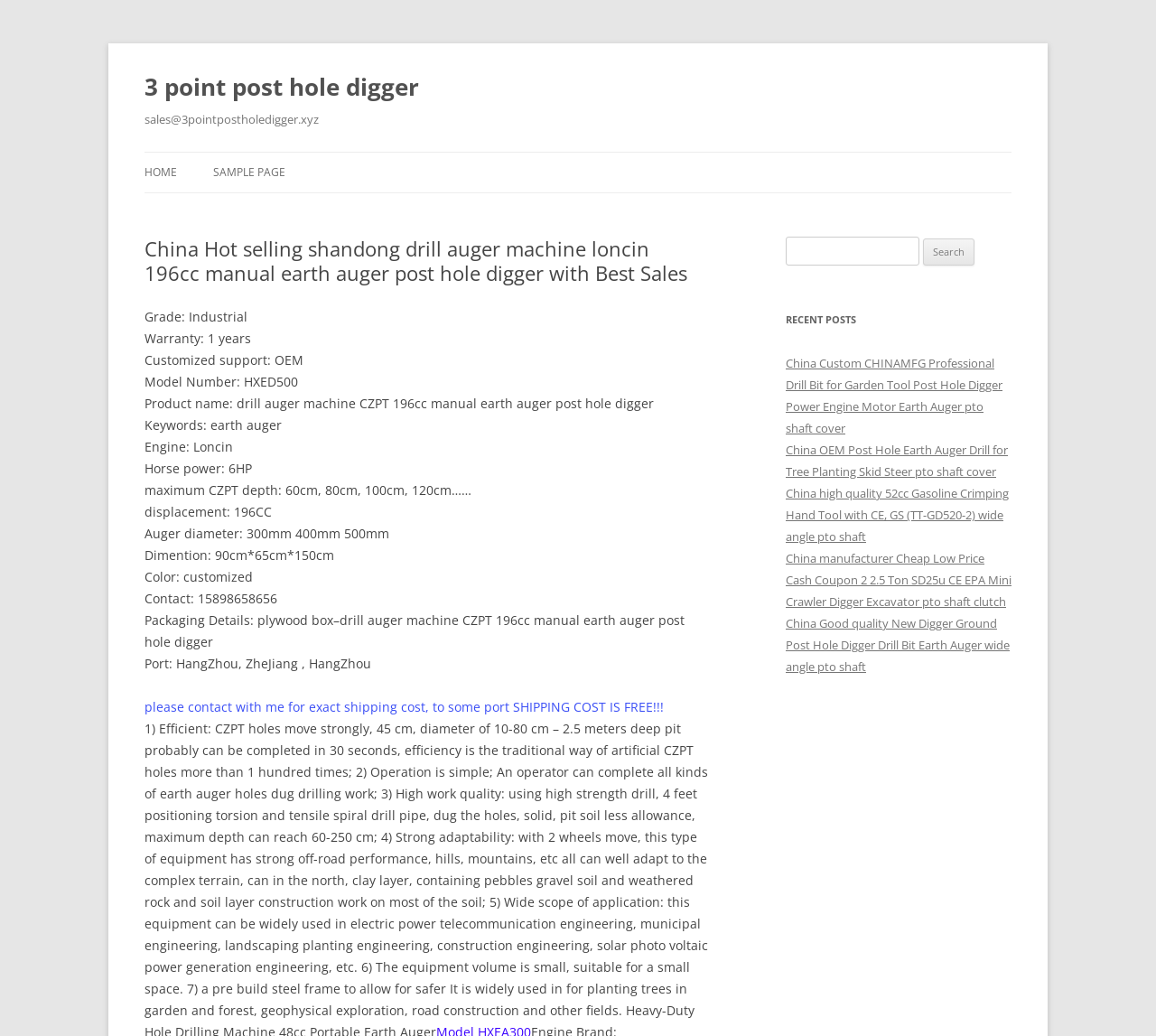Pinpoint the bounding box coordinates of the element to be clicked to execute the instruction: "View the 'SAMPLE PAGE'".

[0.184, 0.147, 0.247, 0.186]